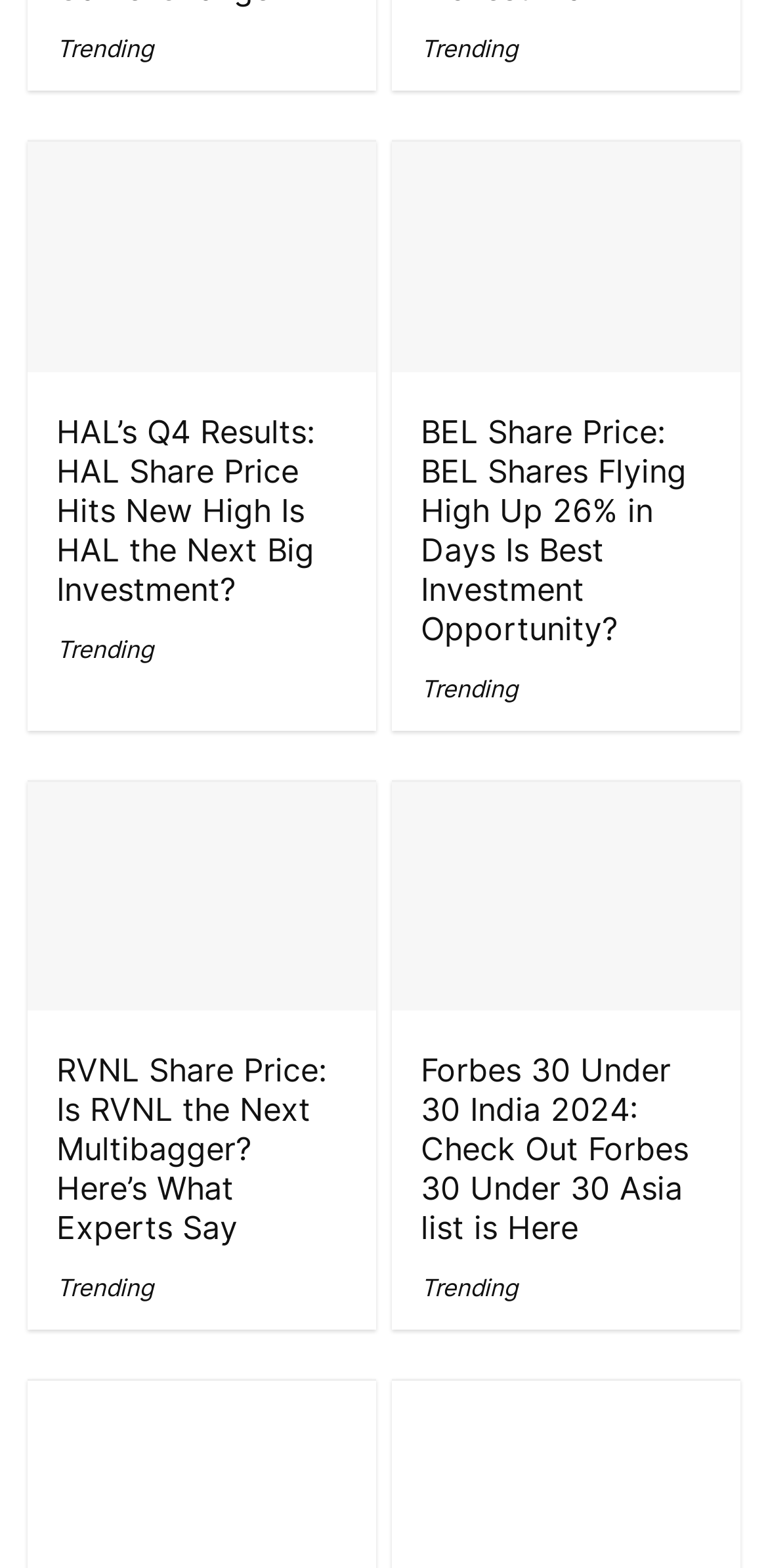Locate the bounding box coordinates of the area that needs to be clicked to fulfill the following instruction: "Click on the 'Trending' link". The coordinates should be in the format of four float numbers between 0 and 1, namely [left, top, right, bottom].

[0.074, 0.022, 0.199, 0.041]